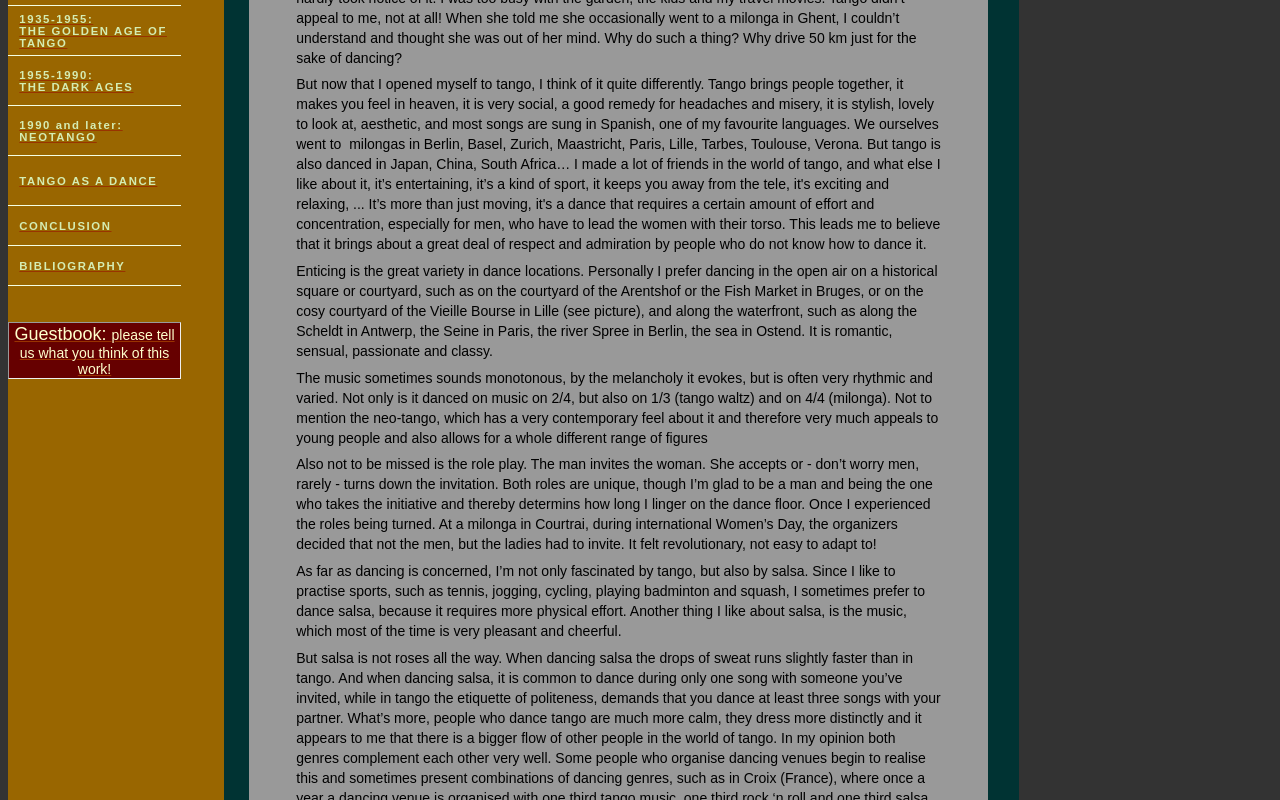Using the description "TANGO AS A DANCE", locate and provide the bounding box of the UI element.

[0.015, 0.218, 0.123, 0.233]